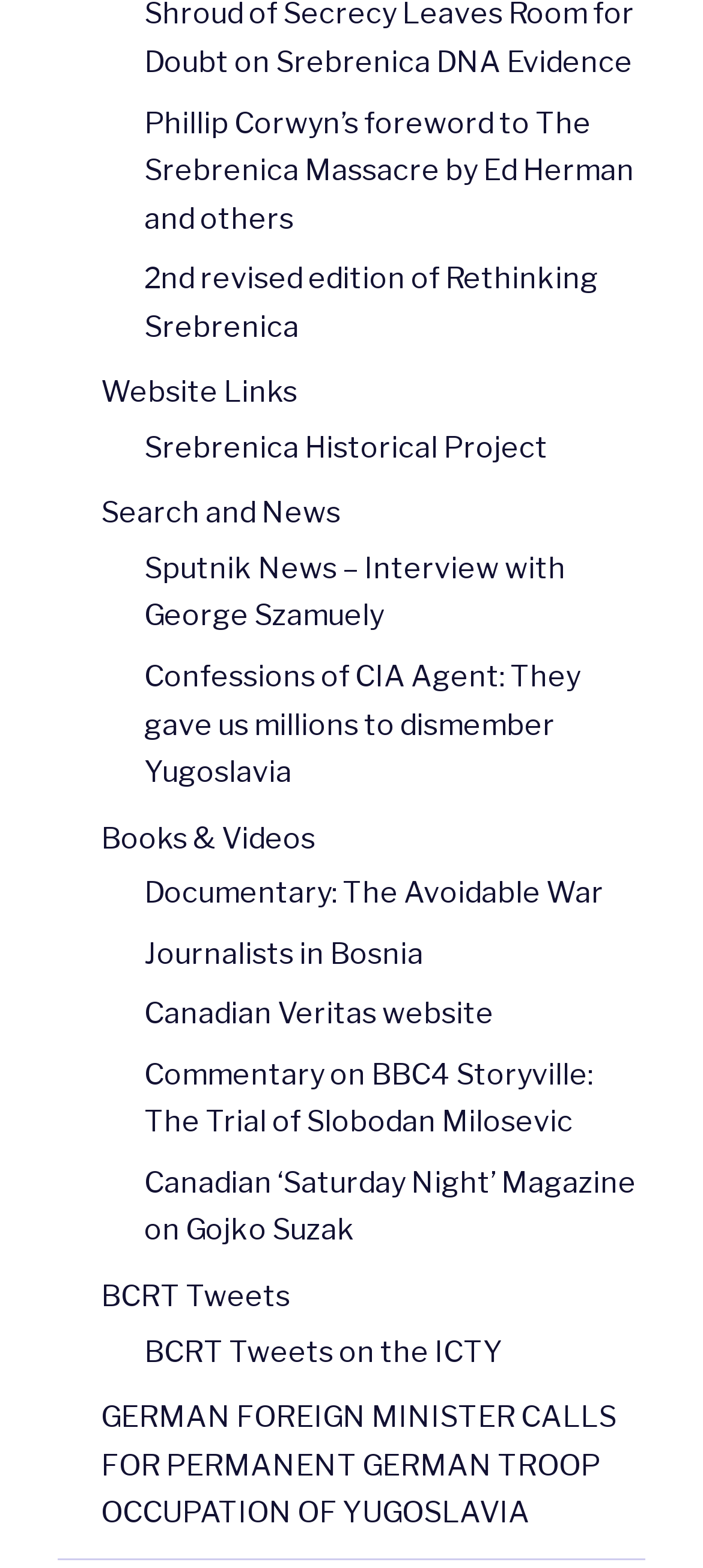Find the bounding box coordinates of the clickable region needed to perform the following instruction: "Explore the Srebrenica Historical Project". The coordinates should be provided as four float numbers between 0 and 1, i.e., [left, top, right, bottom].

[0.205, 0.274, 0.779, 0.296]